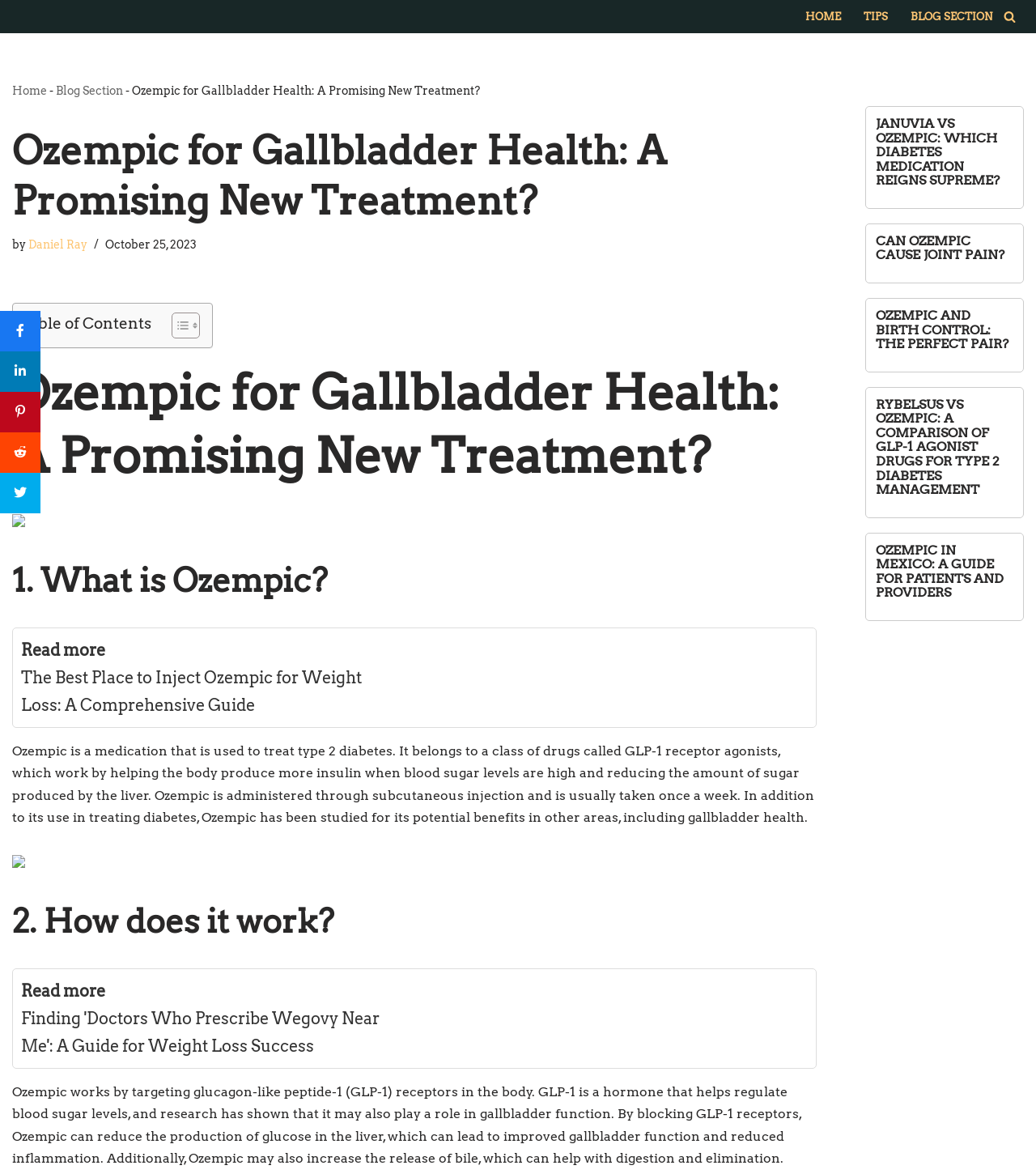What is the author of the article?
Utilize the image to construct a detailed and well-explained answer.

The author of the article is mentioned as 'Daniel Ray' in the byline of the article, which is located below the title of the article.